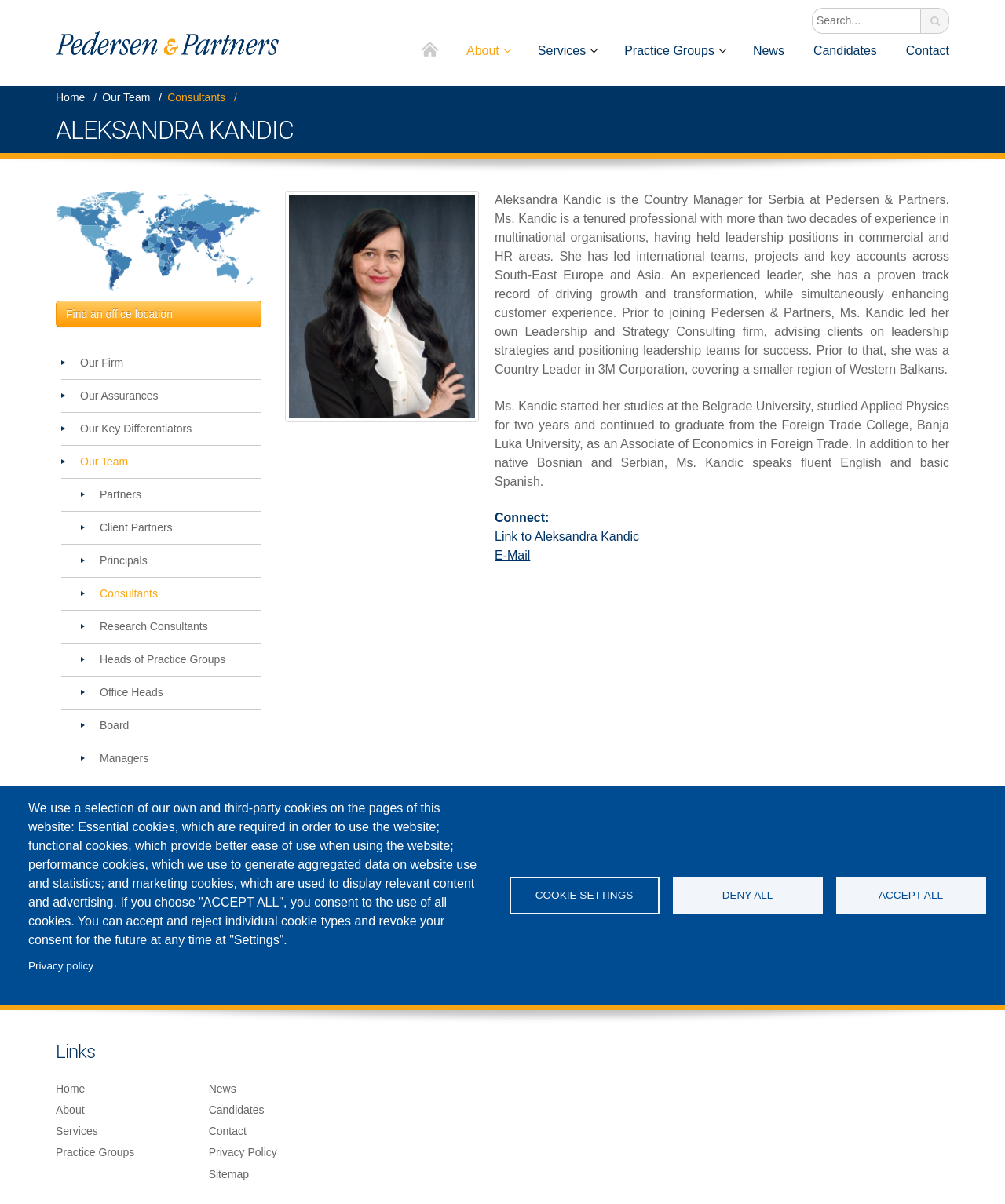Offer a thorough description of the webpage.

This webpage is about Aleksandra Kandic, the Country Manager for Serbia at Pedersen & Partners. At the top of the page, there is a navigation menu with links to "Home", "About", "Services", "Practice Groups", "News", "Candidates", and "Contact". Below the navigation menu, there is a search bar and a button to submit the search query.

On the left side of the page, there is a sidebar with a heading "Breadcrumb" that shows the current page's location in the website's hierarchy. Below the breadcrumb, there is a section with a heading "ALEKSANDRA KANDIC" that contains a photo of Aleksandra Kandic and a brief description of her background and experience.

The main content of the page is divided into two sections. The left section contains a navigation menu with links to various pages, including "Our Firm", "Our Assurances", "Our Key Differentiators", and more. Below the navigation menu, there are three dropdown menus for selecting countries, practice groups, and services.

The right section of the main content contains an article about Aleksandra Kandic, including her biography, education, and work experience. There are also links to connect with her on social media and via email.

At the bottom of the page, there is a section with links to various pages, including "Home", "About", "Services", and more. There is also a section with a heading "Links" that contains links to "Privacy Policy" and "Sitemap".

Finally, there is a cookie policy notification at the bottom of the page that explains the types of cookies used on the website and provides options to accept or reject individual cookie types.